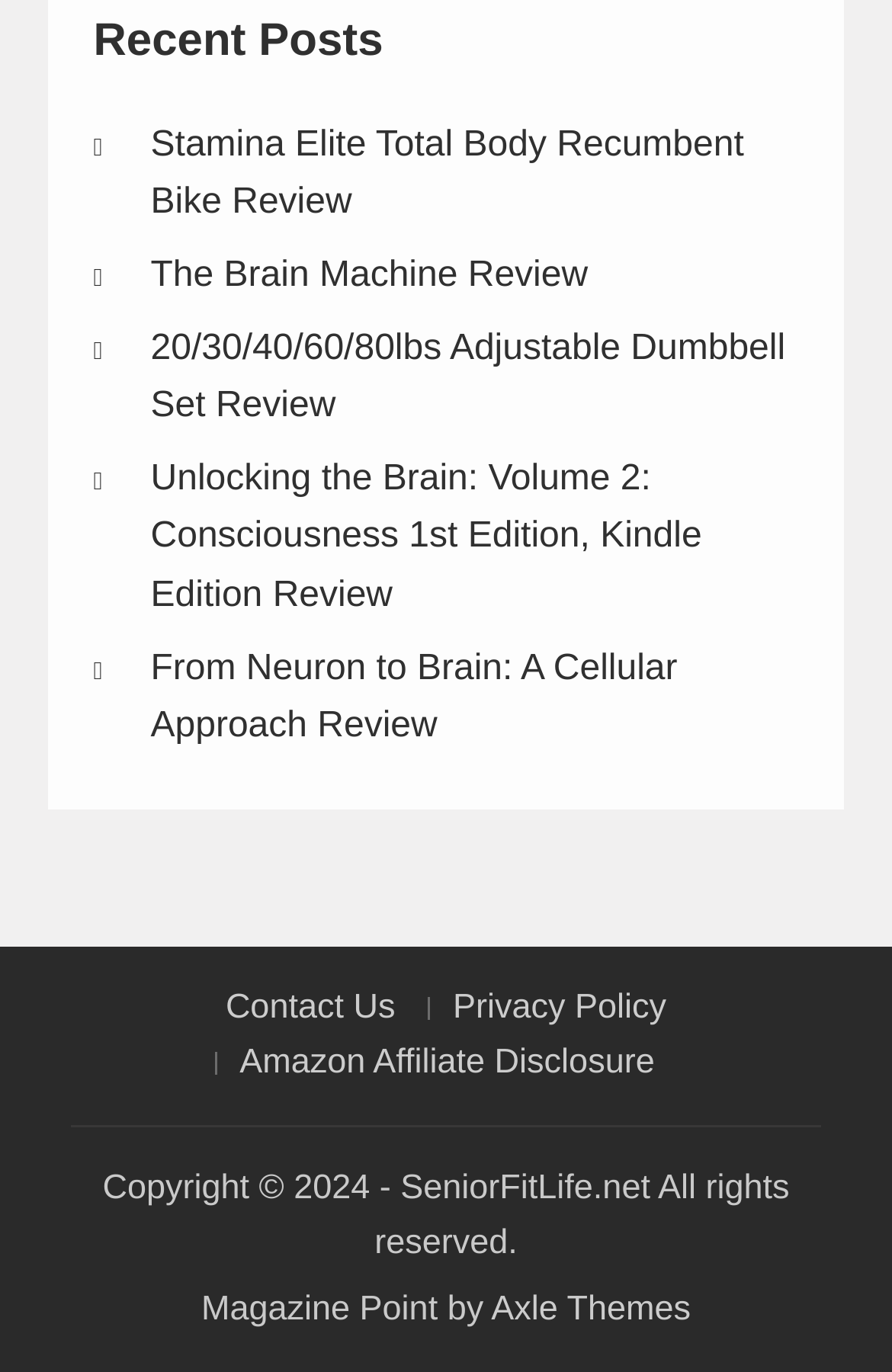How many links are in the footer section?
Analyze the image and provide a thorough answer to the question.

The footer section contains four links: 'Contact Us', 'Privacy Policy', 'Amazon Affiliate Disclosure', and 'Axle Themes'. These links are identified by their bounding box coordinates and text content.